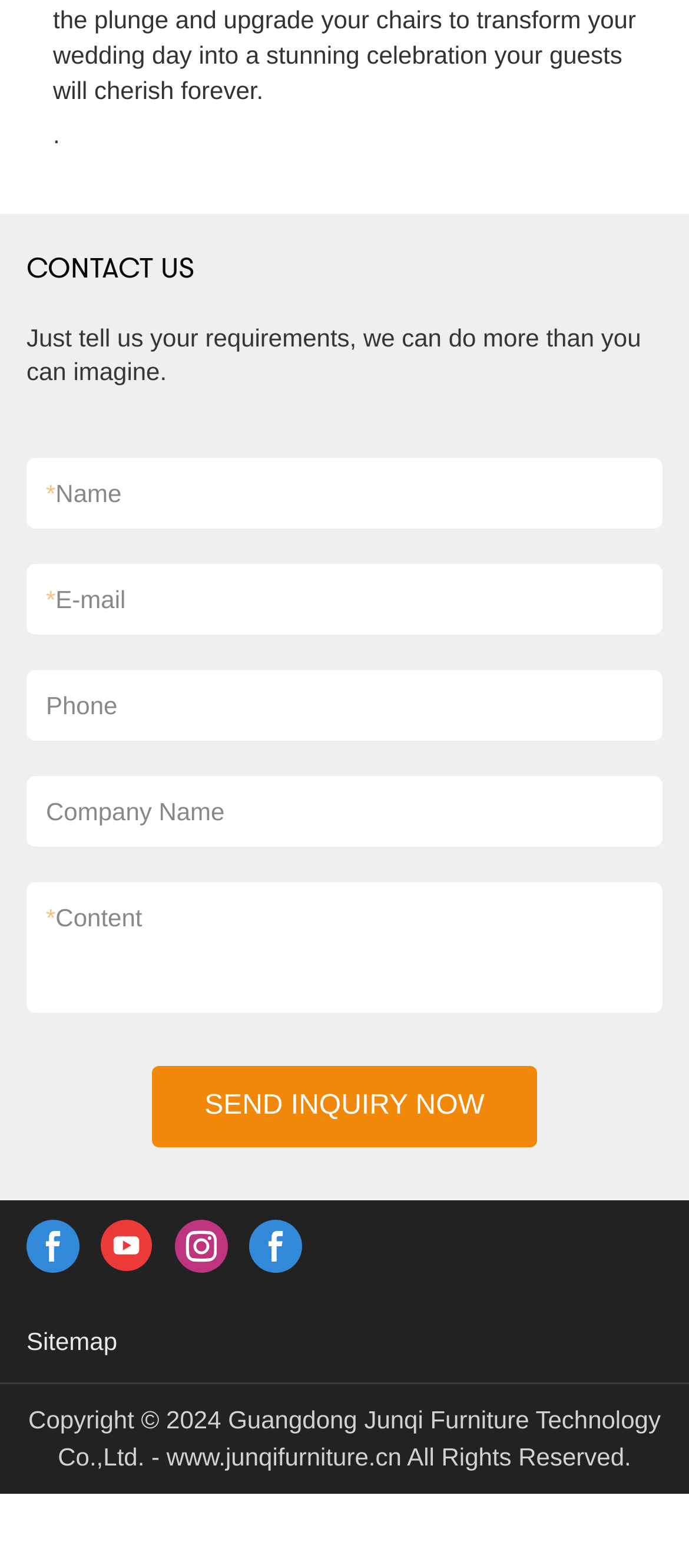Bounding box coordinates are to be given in the format (top-left x, top-left y, bottom-right x, bottom-right y). All values must be floating point numbers between 0 and 1. Provide the bounding box coordinate for the UI element described as: Sitemap

[0.038, 0.846, 0.17, 0.864]